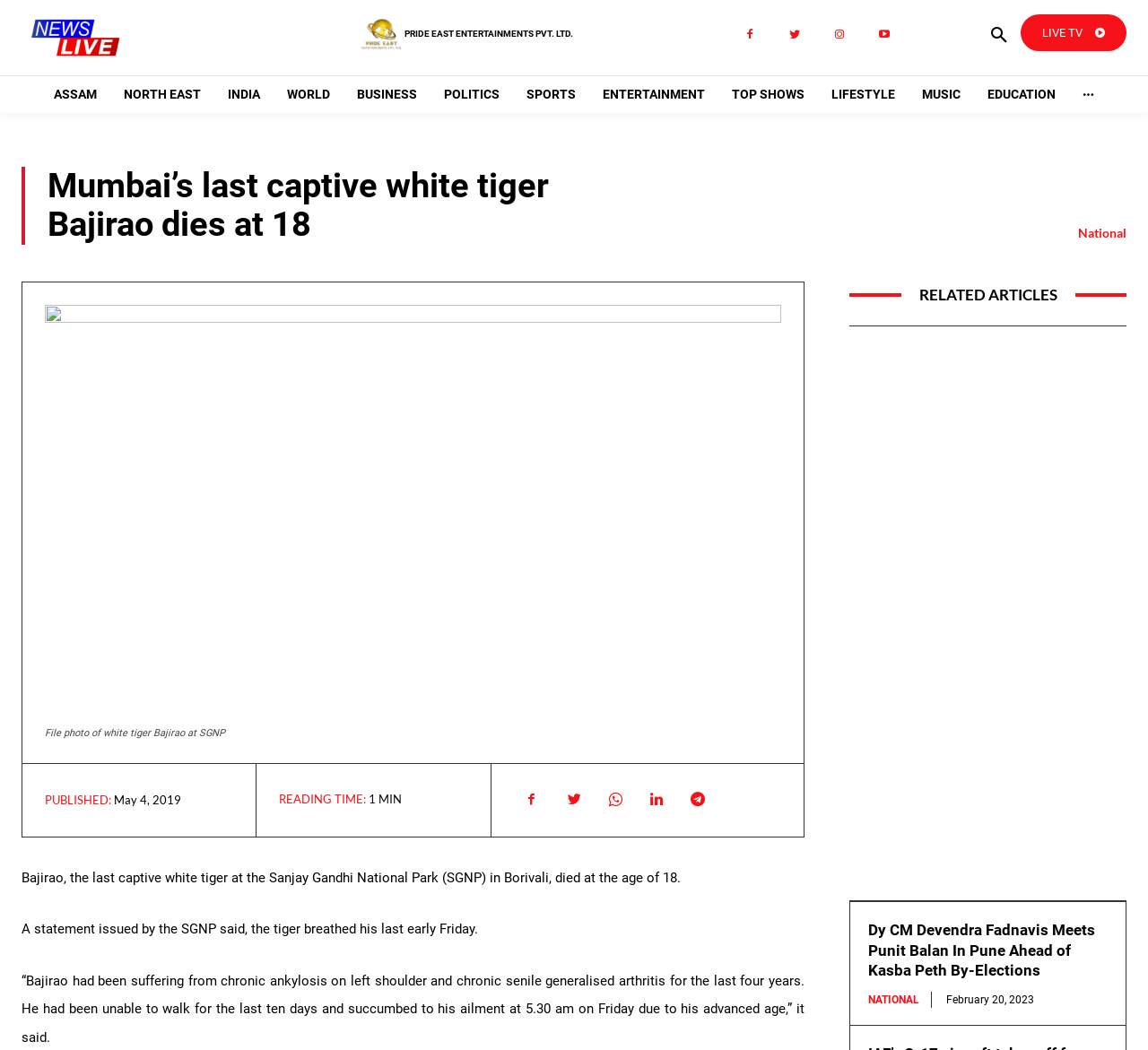Illustrate the webpage's structure and main components comprehensively.

The webpage is a news article about the death of Bajirao, the last captive white tiger at the Sanjay Gandhi National Park (SGNP) in Borivali, at the age of 18. 

At the top of the page, there is a logo of "News Live" on the left, followed by a series of links to different sections of the website, including "ASSAM", "NORTH EAST", "INDIA", "WORLD", "BUSINESS", "POLITICS", "SPORTS", "ENTERTAINMENT", "TOP SHOWS", "LIFESTYLE", "MUSIC", and "EDUCATION". 

Below the links, there is a large heading that reads "Mumbai’s last captive white tiger Bajirao dies at 18". To the right of the heading, there is a link to the "National" section. 

Underneath the heading, there is a figure with an image of a white tiger, accompanied by a caption that reads "File photo of white tiger Bajirao at SGNP". 

The article itself is divided into several paragraphs, with the first paragraph stating that Bajirao died at the age of 18. The subsequent paragraphs provide more details about the tiger's health issues and the circumstances of his death. 

To the right of the article, there are several social media links and a "READING TIME" indicator that shows the article takes 1 minute to read. 

Further down the page, there is a section titled "RELATED ARTICLES", which includes a heading and an advertisement iframe. 

Below the advertisement, there is another news article with a heading that reads "Dy CM Devendra Fadnavis Meets Punit Balan In Pune Ahead of Kasba Peth By-Elections", accompanied by a link to the article and a timestamp showing the publication date as February 20, 2023.